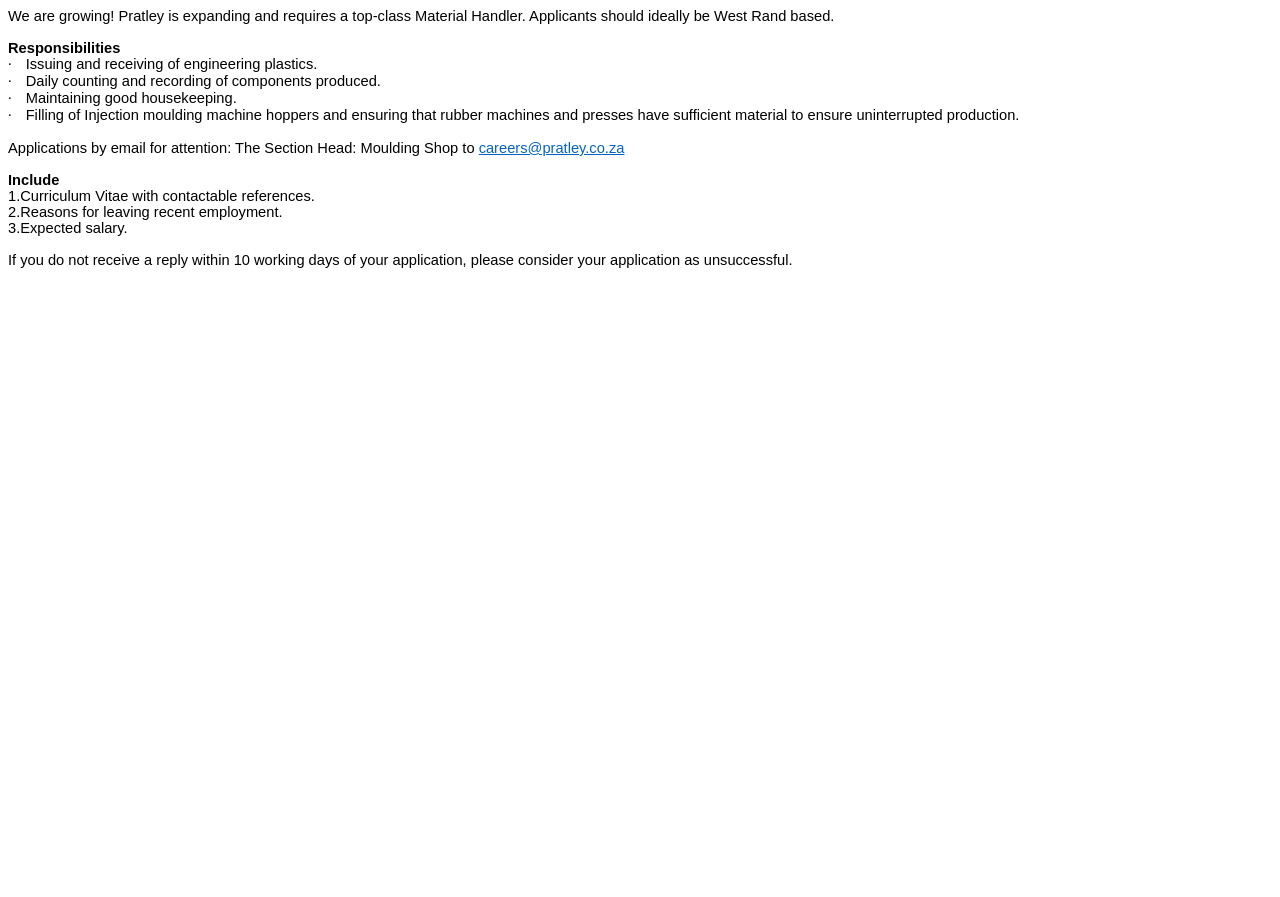Using the information from the screenshot, answer the following question thoroughly:
What should be included in the application?

The webpage lists the requirements for the application, and one of them is to 'Include 1. Curriculum Vitae with contactable references', which is mentioned in the static text element with bounding box coordinates [0.006, 0.21, 0.246, 0.227]